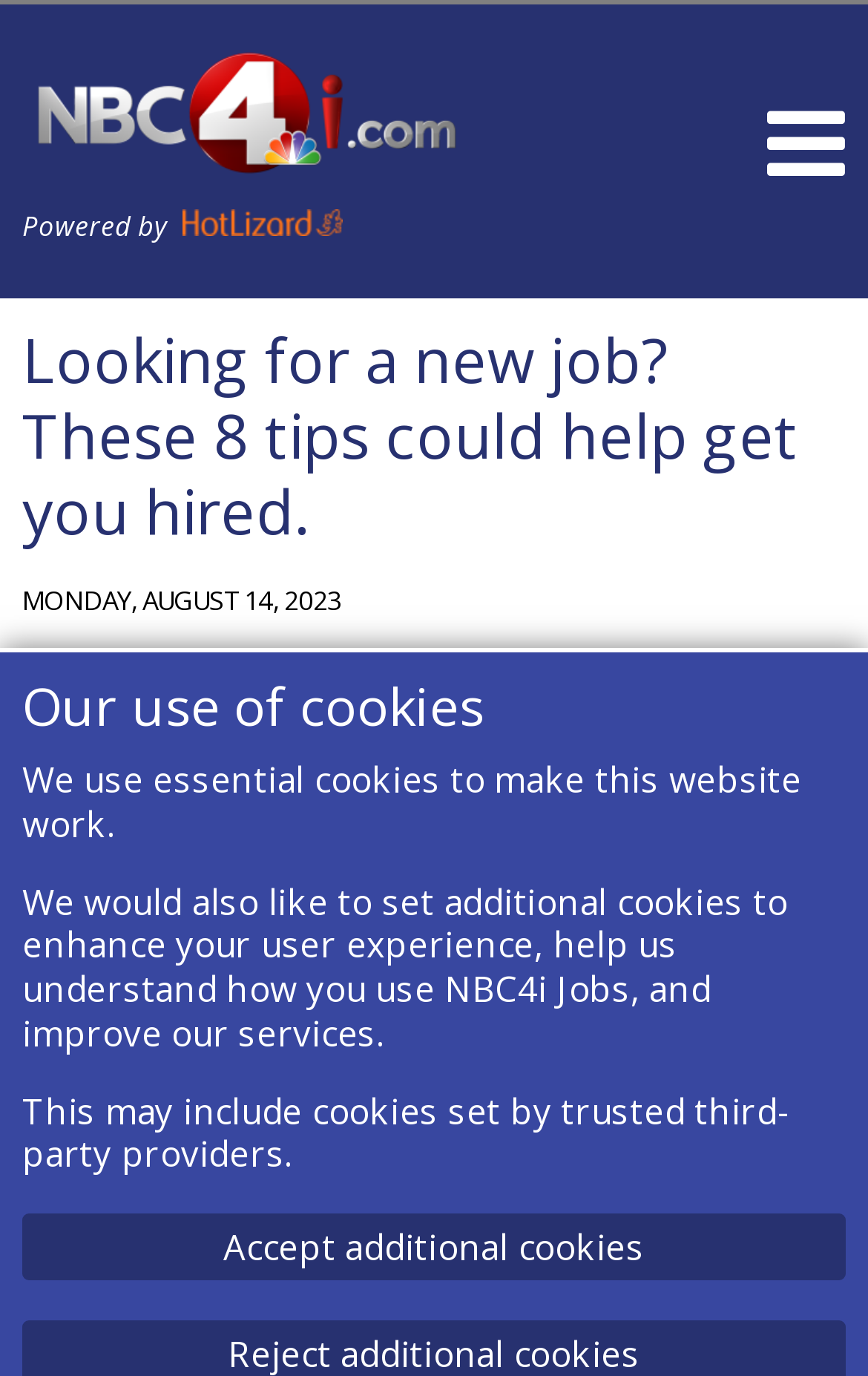With reference to the screenshot, provide a detailed response to the question below:
How many tips are provided to get hired?

The webpage provides 8 tips to help get hired, as indicated by the heading 'Looking for a new job? These 8 tips could help get you hired.' and the subsequent headings '1. Resume and online profile', '2. Network', etc.